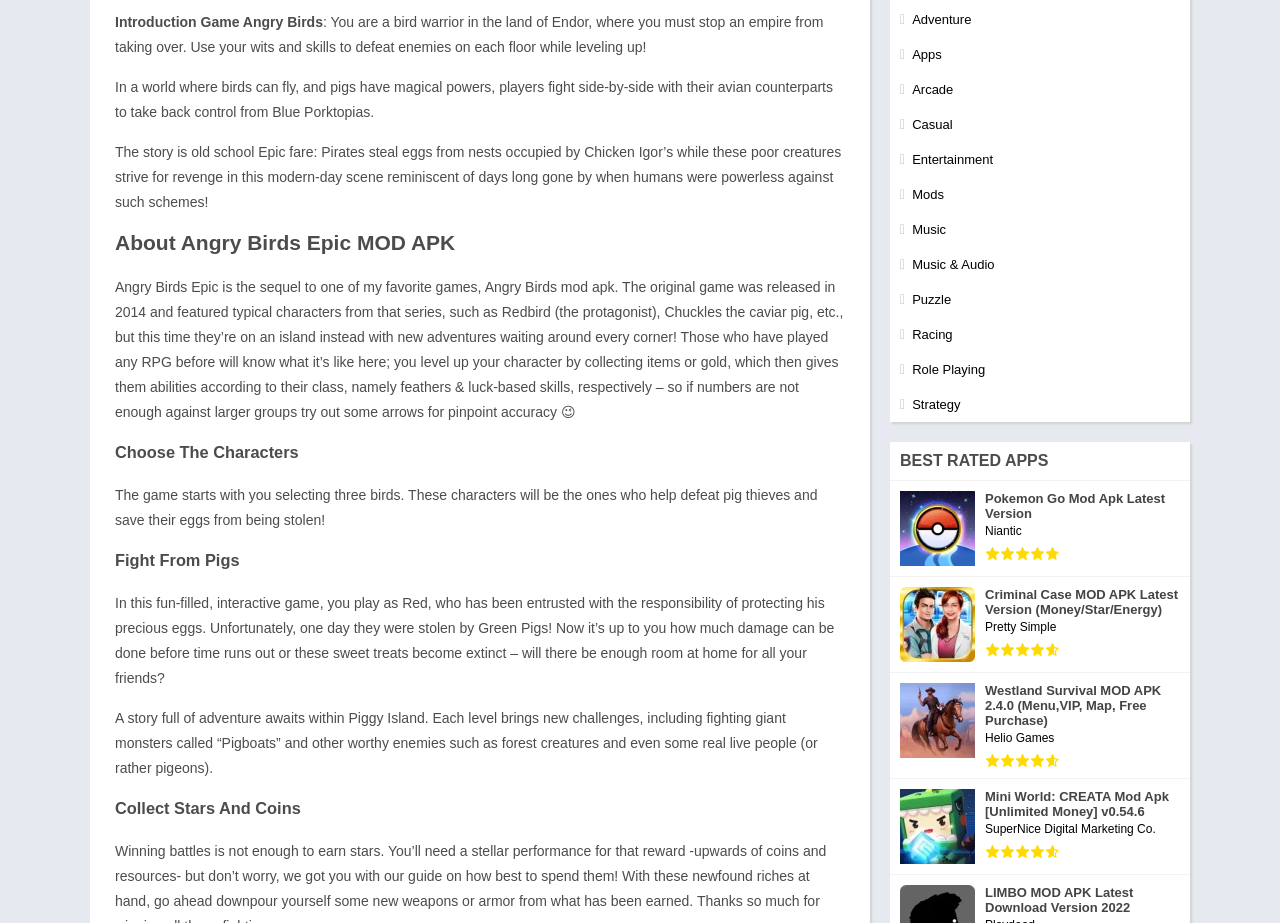Identify the bounding box for the UI element described as: "Mods". Ensure the coordinates are four float numbers between 0 and 1, formatted as [left, top, right, bottom].

[0.703, 0.203, 0.737, 0.219]